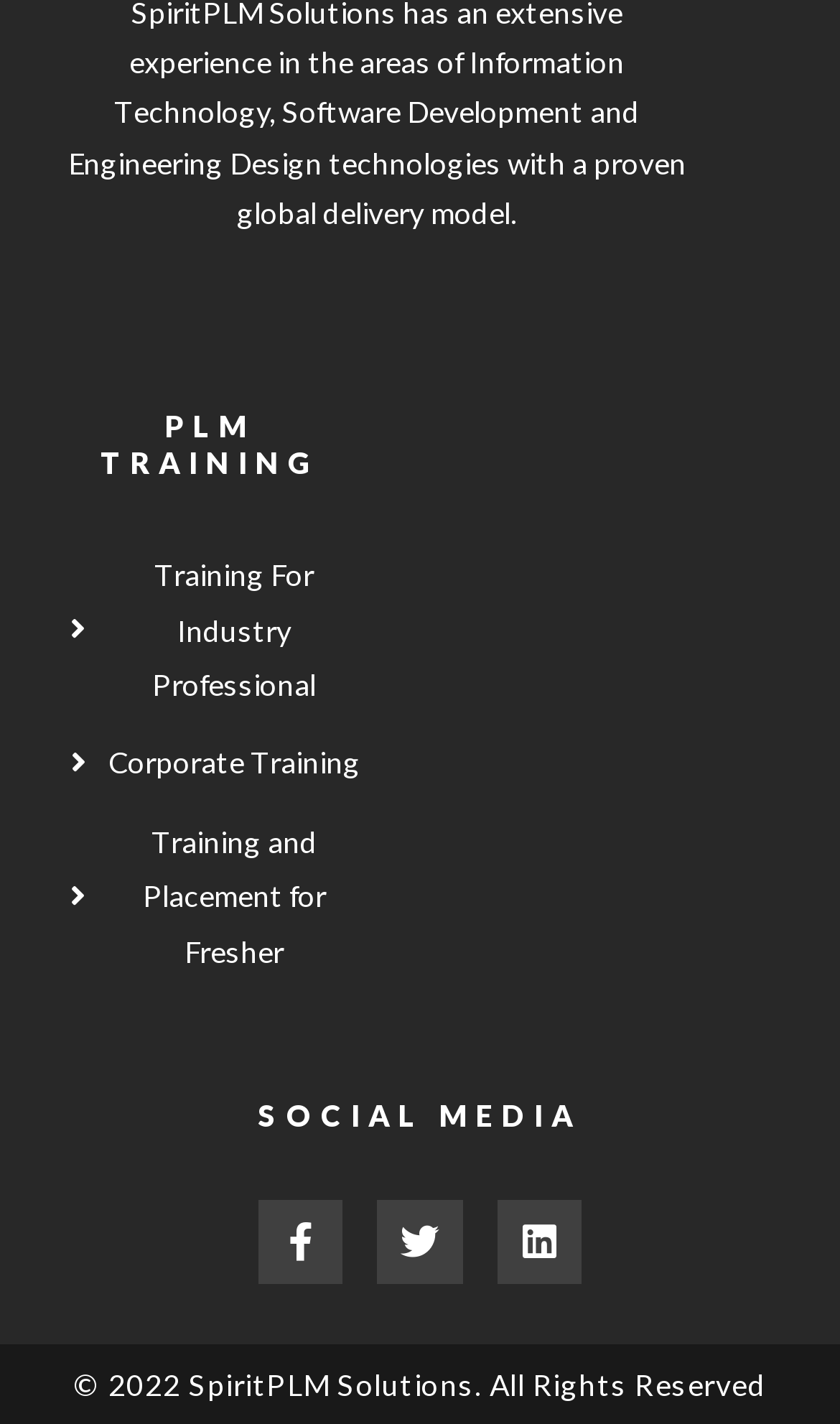What is the copyright year?
Answer the question with a single word or phrase by looking at the picture.

2022